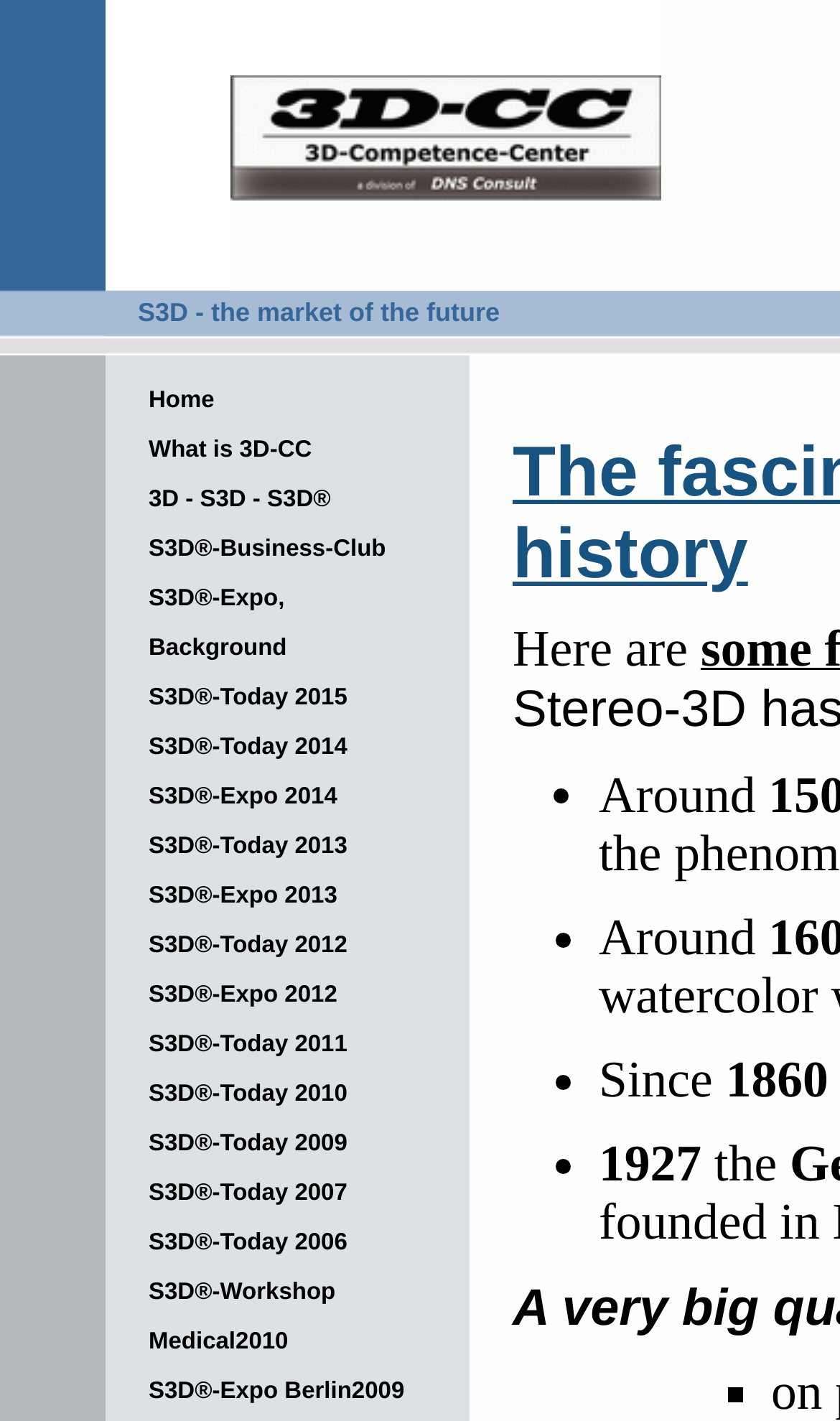What is the theme of the 'S3D' section?
Based on the visual content, answer with a single word or a brief phrase.

3D technology